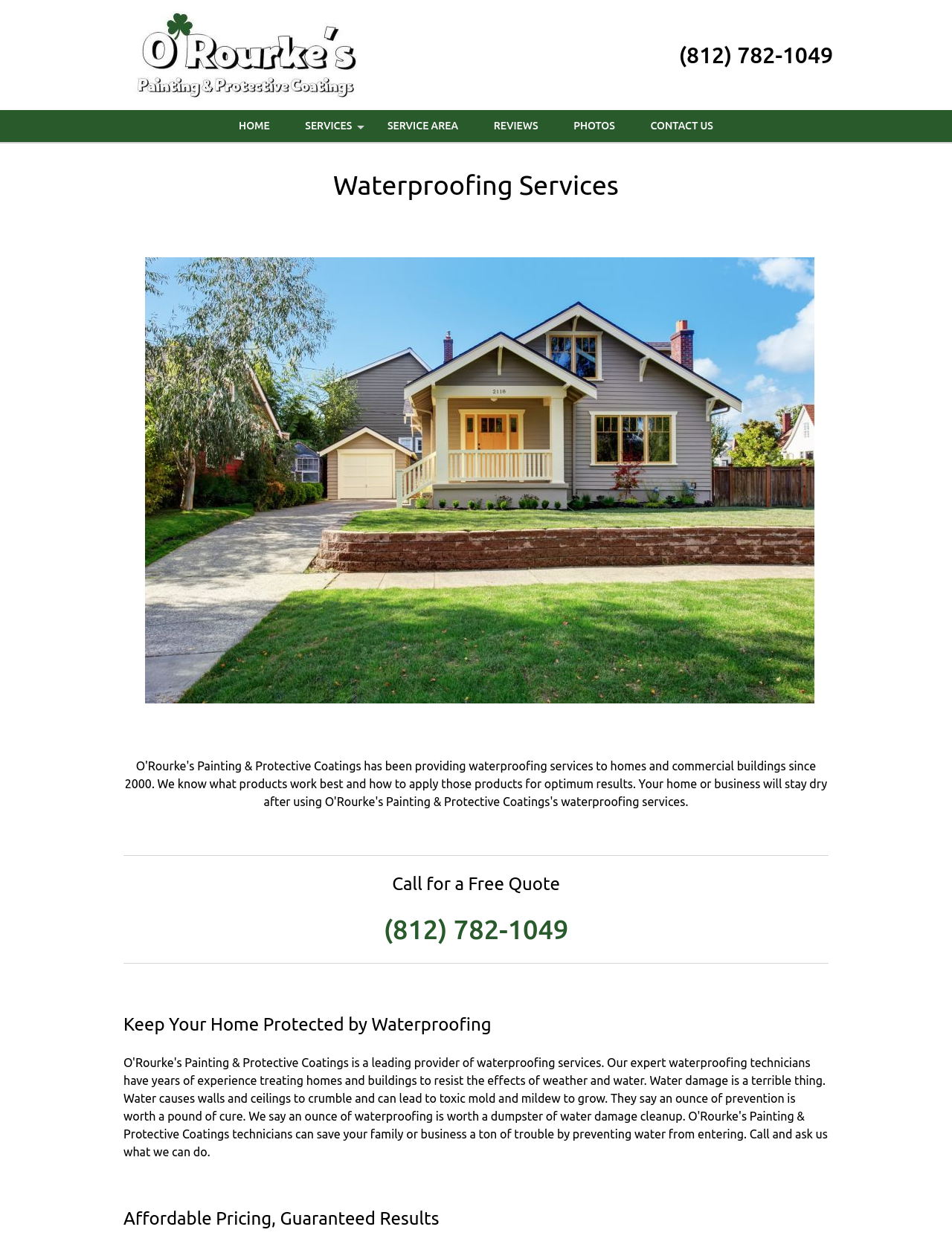Answer the question below in one word or phrase:
What is the tone of the webpage?

Professional